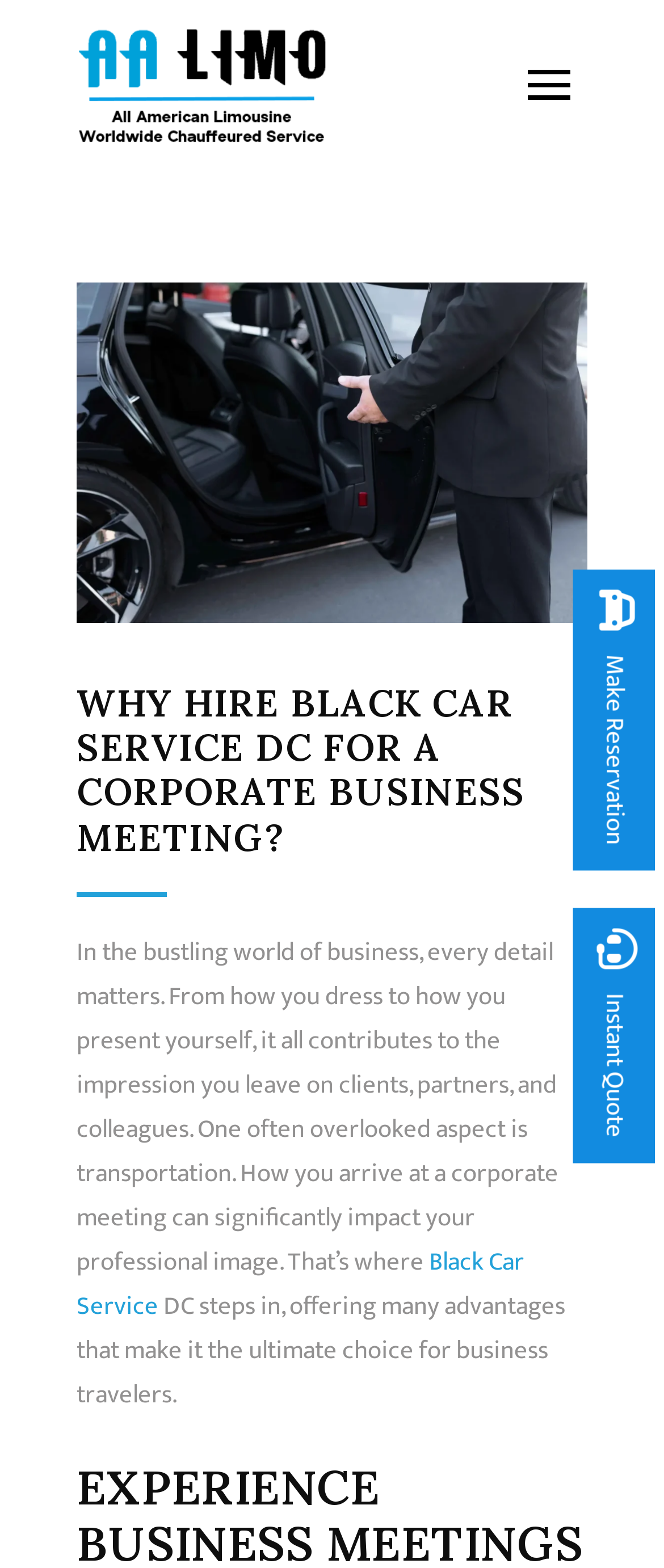Offer an in-depth caption of the entire webpage.

The webpage is about Black Car Service DC, a luxury travel service in Washington D.C. At the top left corner, there is a mobile logo, and next to it, on the top right corner, there is a hamburger menu icon. Below the mobile logo, the company's name "Black Car Service DC" is displayed prominently, accompanied by an image.

The main content of the webpage is divided into sections. The first section has a heading that asks "WHY HIRE BLACK CAR SERVICE DC FOR A CORPORATE BUSINESS MEETING?" followed by a paragraph of text that explains the importance of transportation in making a good impression in the business world. The text continues to describe how Black Car Service DC can provide advantages for business travelers.

On the right side of the webpage, there are two call-to-action buttons: "Make Reservation" and "Instant Quote", which are positioned vertically, one below the other. The "Make Reservation" button is located near the middle of the webpage, while the "Instant Quote" button is located slightly below it.